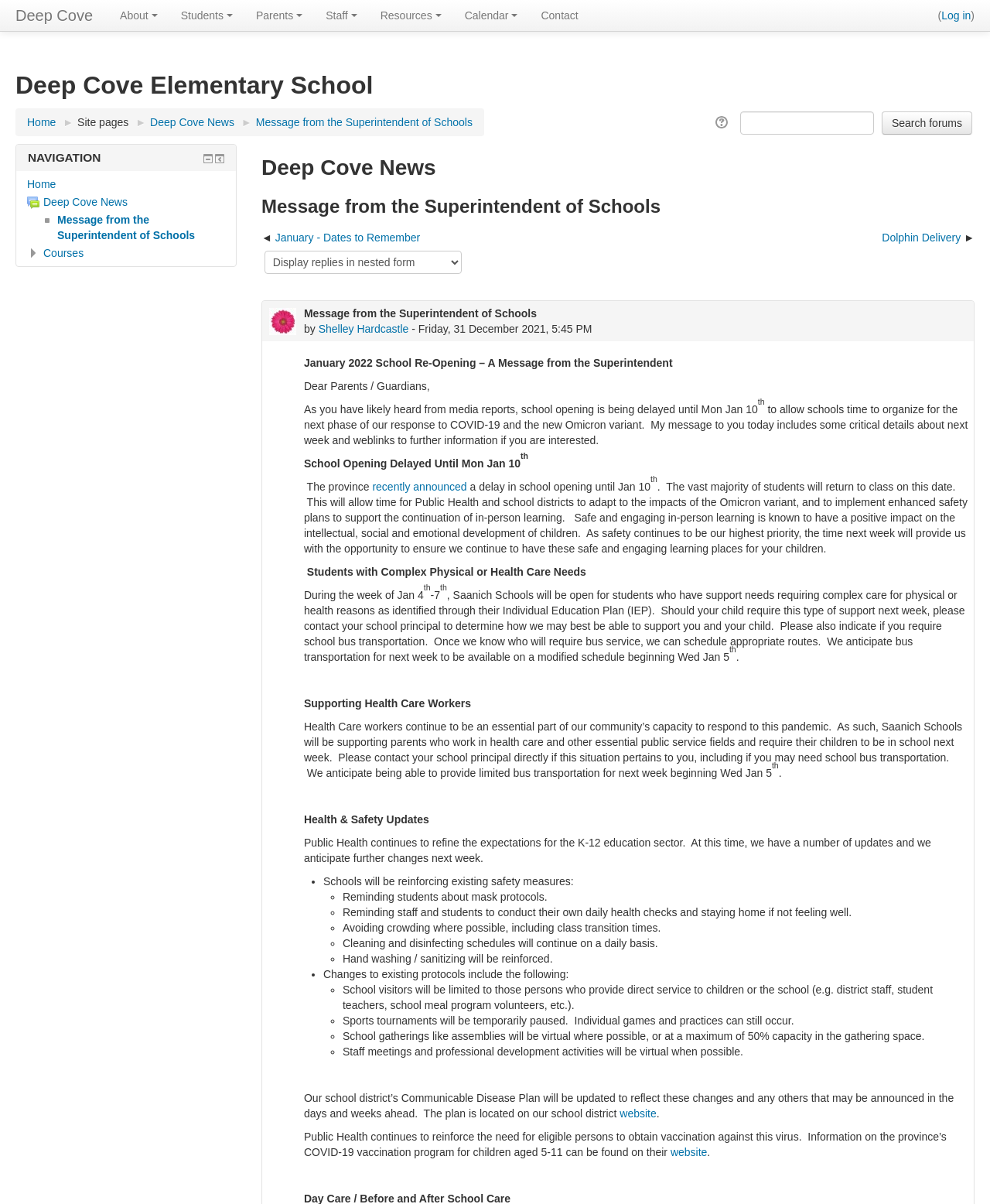Please reply with a single word or brief phrase to the question: 
What is the date of school reopening?

Mon Jan 10